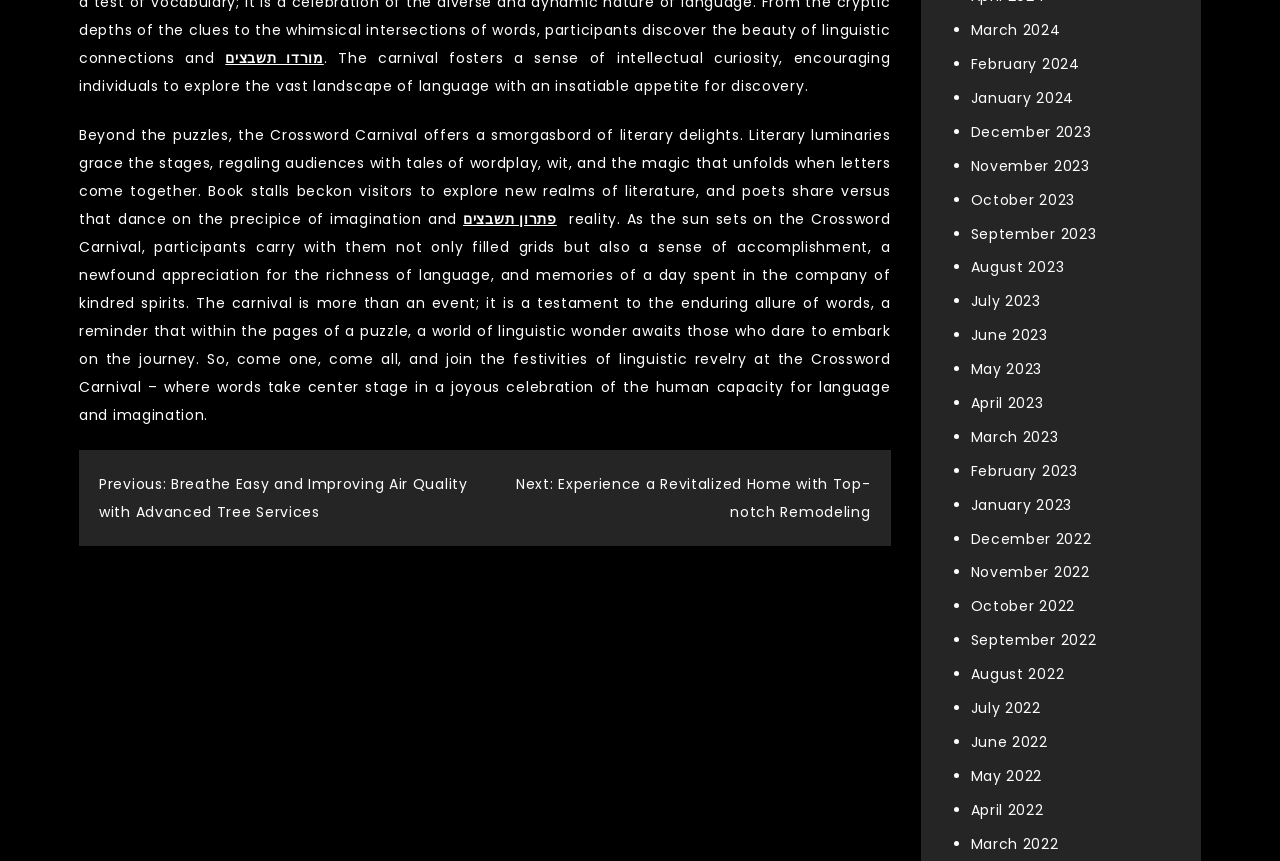Locate the bounding box coordinates of the element to click to perform the following action: 'Click on the 'מורדו תשבצים' link'. The coordinates should be given as four float values between 0 and 1, in the form of [left, top, right, bottom].

[0.176, 0.056, 0.253, 0.079]